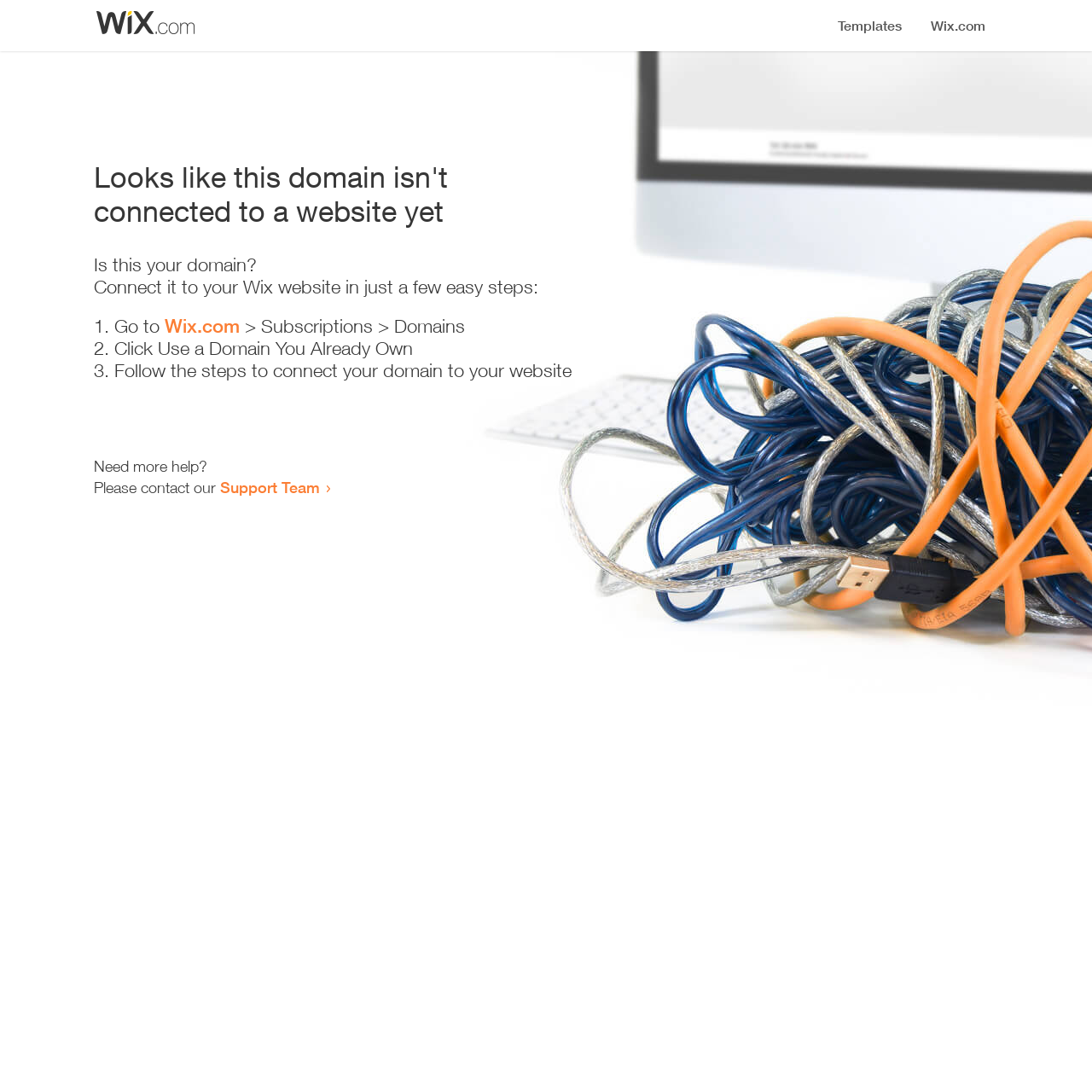Identify and provide the text content of the webpage's primary headline.

Looks like this domain isn't
connected to a website yet